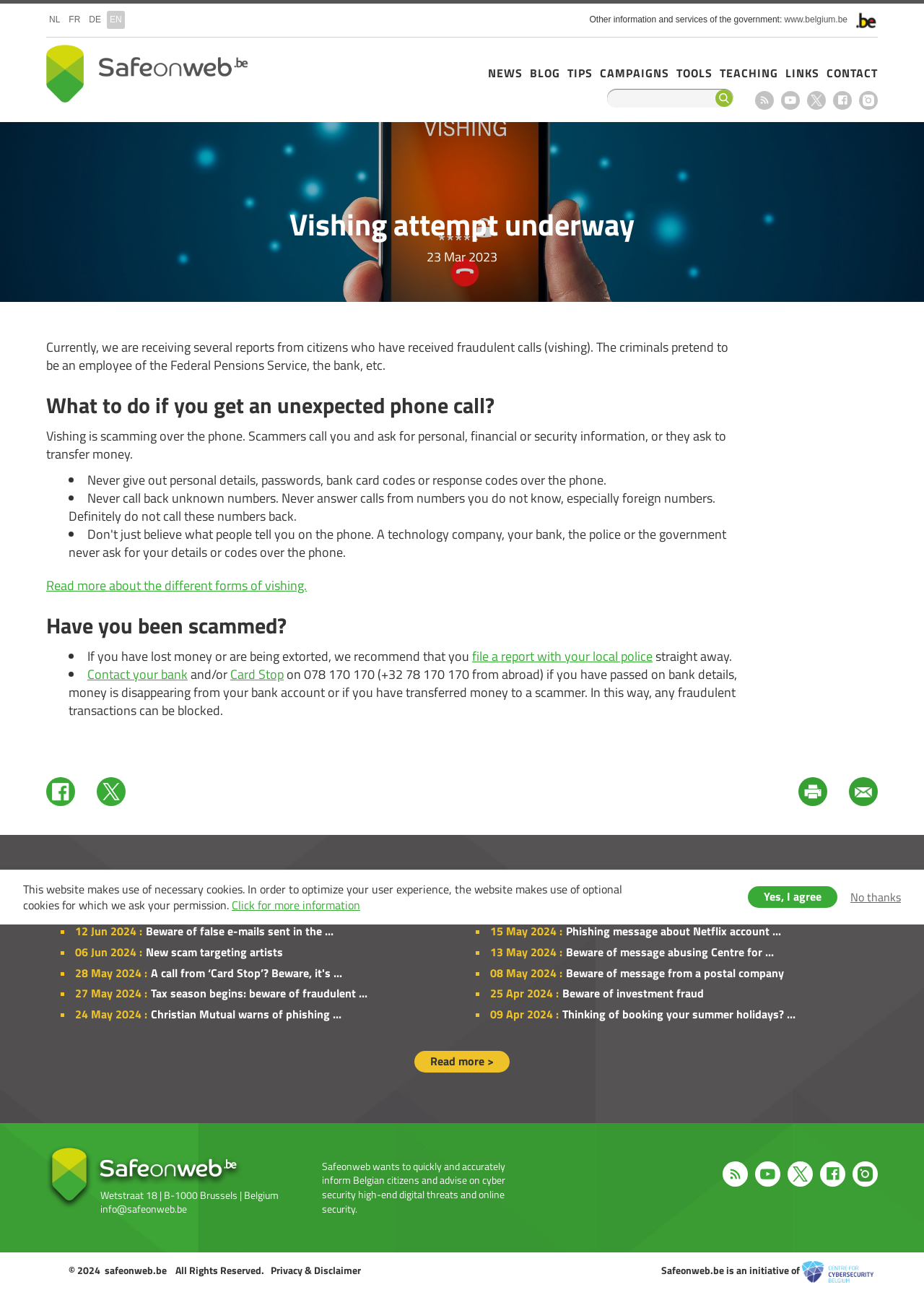Please identify the bounding box coordinates of the region to click in order to complete the task: "Search for something". The coordinates must be four float numbers between 0 and 1, specified as [left, top, right, bottom].

[0.657, 0.067, 0.794, 0.082]